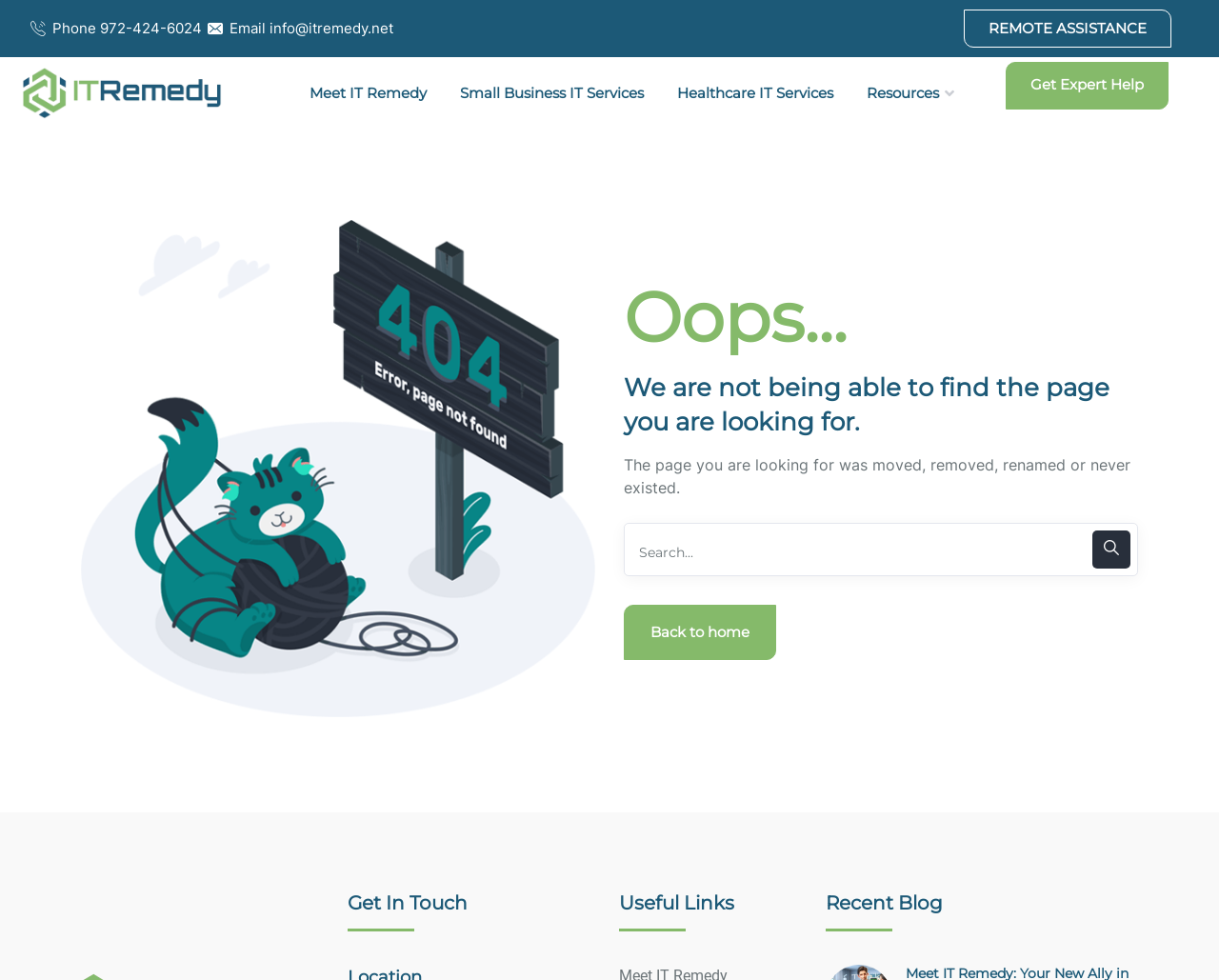Answer the question using only a single word or phrase: 
What is the name of the company?

ITRemedy